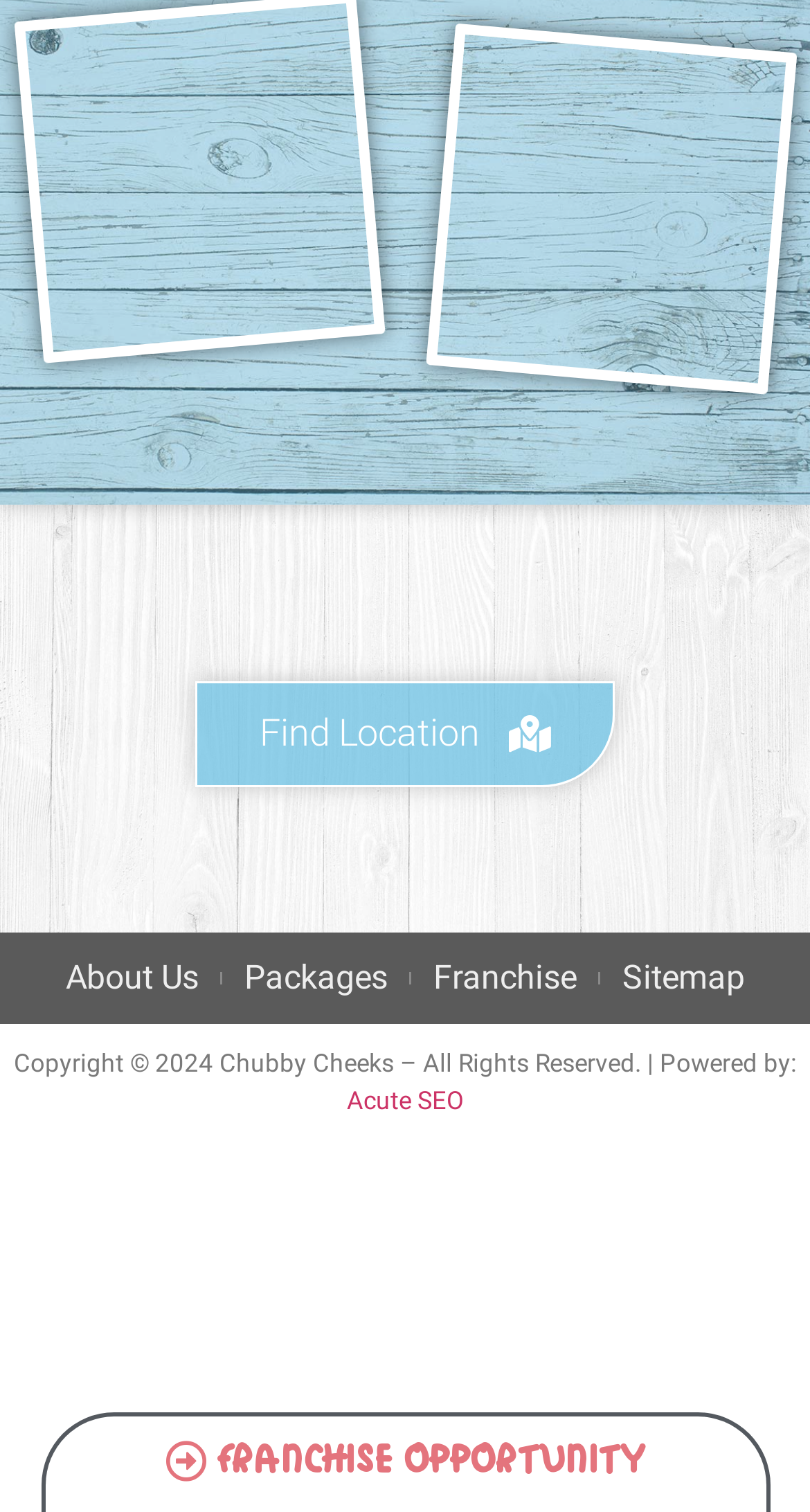Who powers the website?
Utilize the image to construct a detailed and well-explained answer.

The StaticText element at the bottom of the webpage mentions 'Powered by:' followed by a link to 'Acute SEO', suggesting that Acute SEO is the company that powers the website.